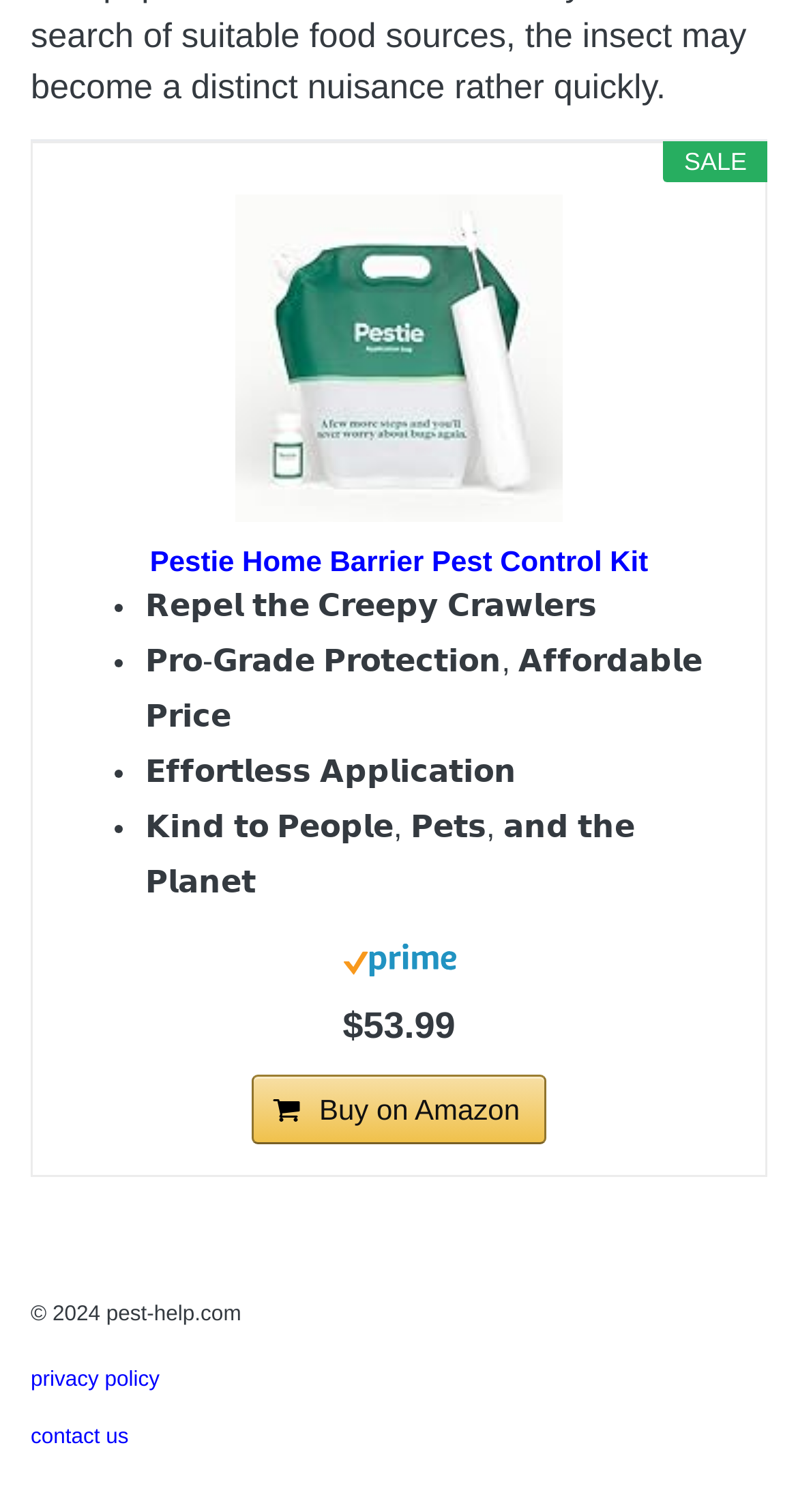What is the name of the product?
Examine the image and provide an in-depth answer to the question.

The product name can be found in the link element with the text 'Pestie Home Barrier Pest Control Kit' which is located at the top of the webpage, indicating that it is the main product being featured.